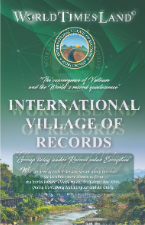What is the aim of the International Village of Records?
Look at the screenshot and respond with one word or a short phrase.

Celebrate and document records